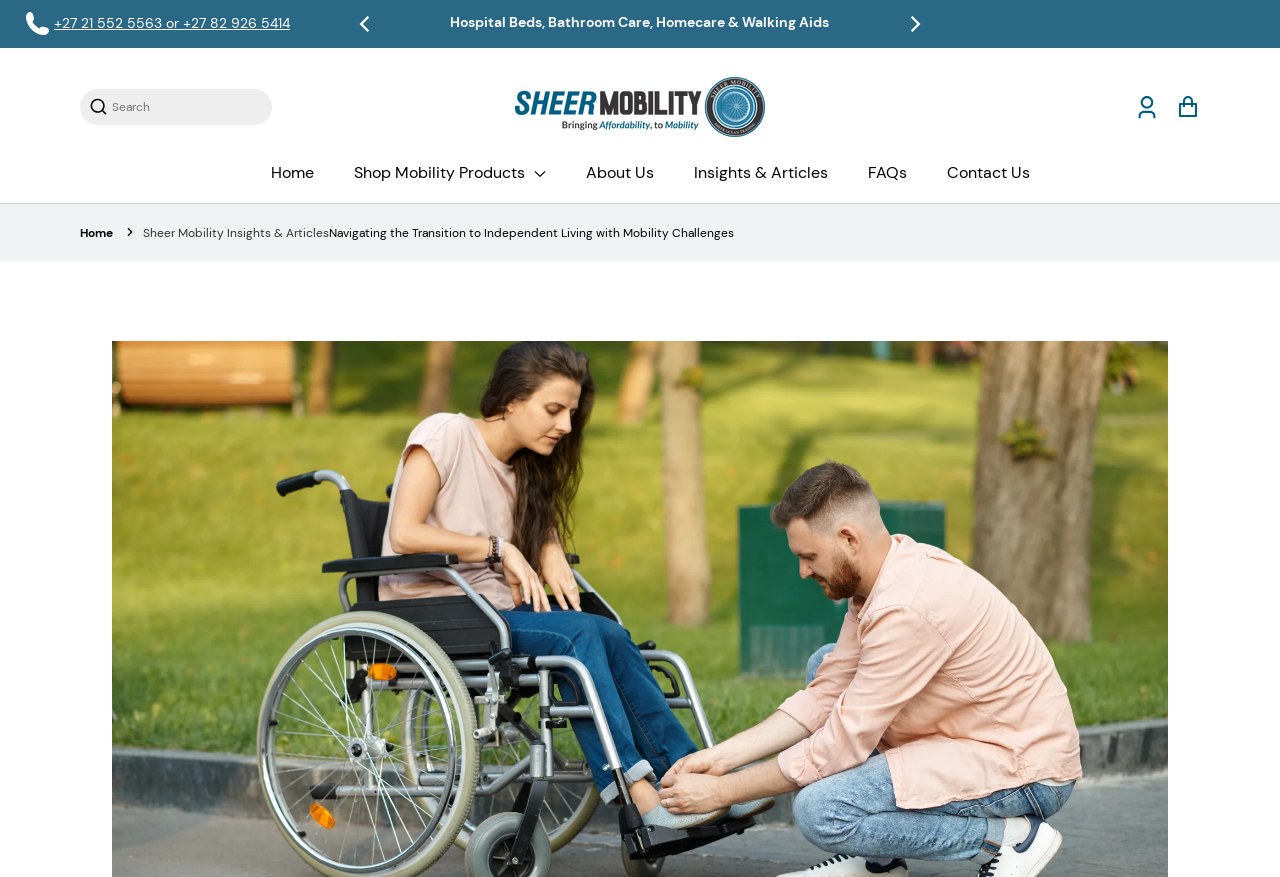Using the information in the image, give a comprehensive answer to the question: 
What is the phone number to contact for assistance?

The phone number can be found in the announcement region at the top of the webpage, which is a prominent section that catches the user's attention. The number is provided as a means of contact for individuals seeking help or guidance.